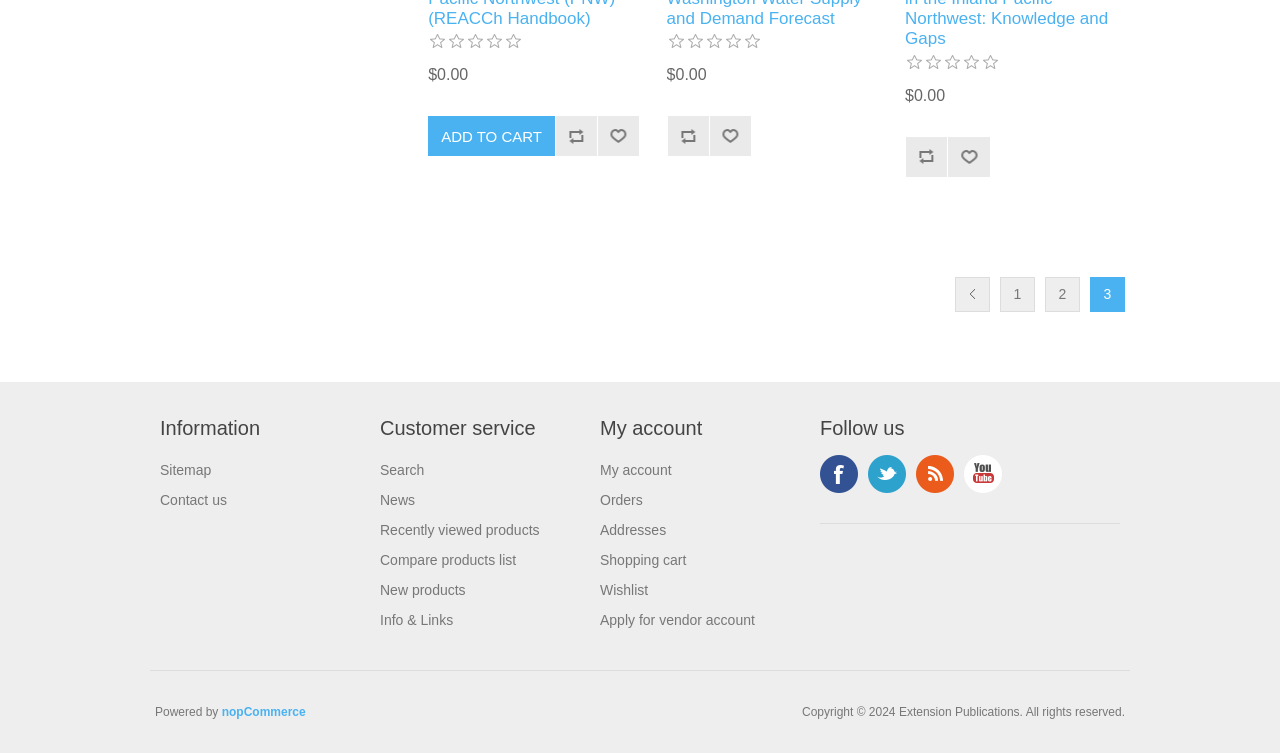Specify the bounding box coordinates of the element's area that should be clicked to execute the given instruction: "Add product to cart". The coordinates should be four float numbers between 0 and 1, i.e., [left, top, right, bottom].

[0.335, 0.154, 0.434, 0.208]